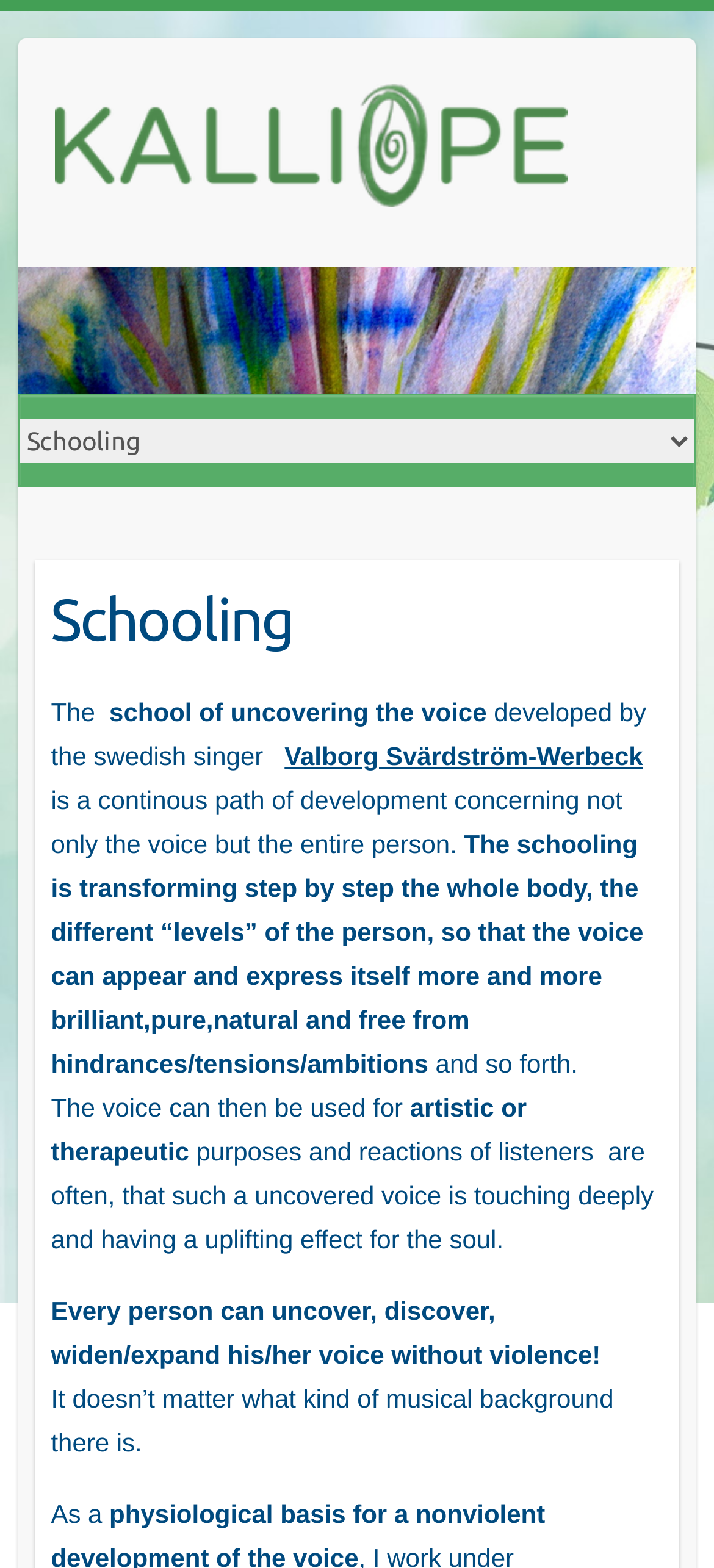What is the purpose of the schooling?
Use the image to give a comprehensive and detailed response to the question.

By analyzing the static text elements, I found a sentence that mentions 'the school of uncovering the voice'. This implies that the purpose of the schooling is to uncover or develop the voice.